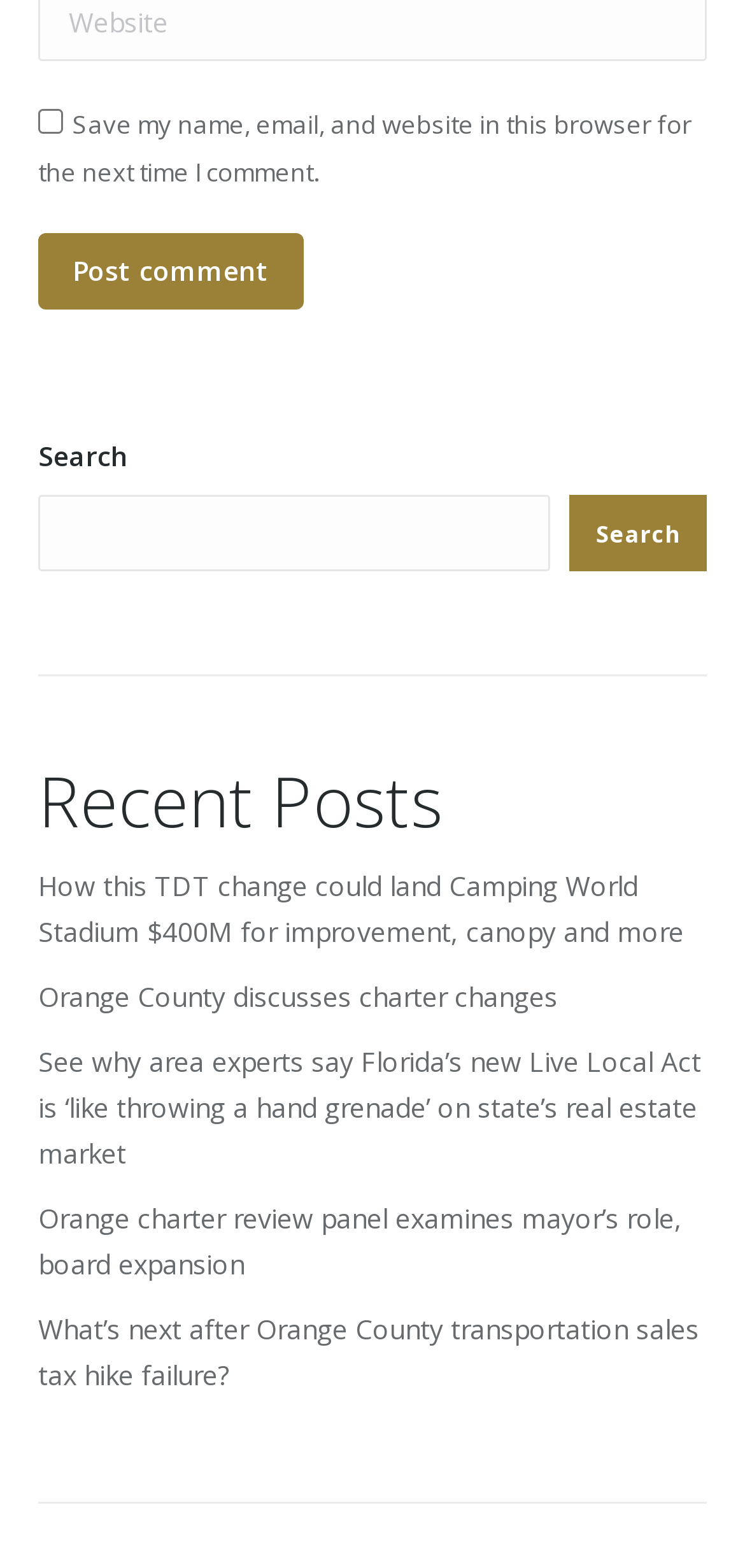Locate the bounding box coordinates of the clickable part needed for the task: "Post a comment".

[0.051, 0.149, 0.408, 0.197]